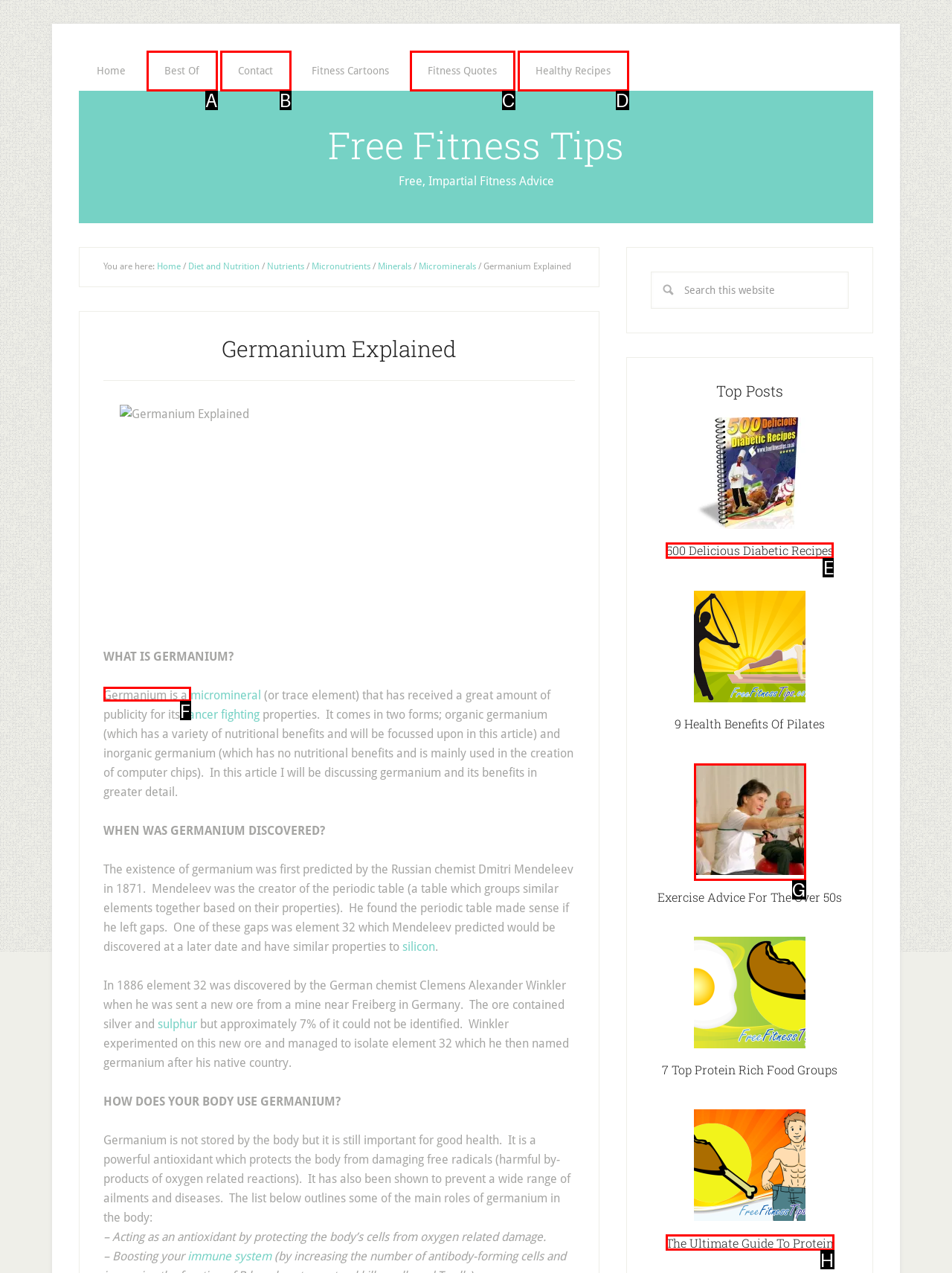Determine which element should be clicked for this task: Learn about the benefits of germanium
Answer with the letter of the selected option.

F